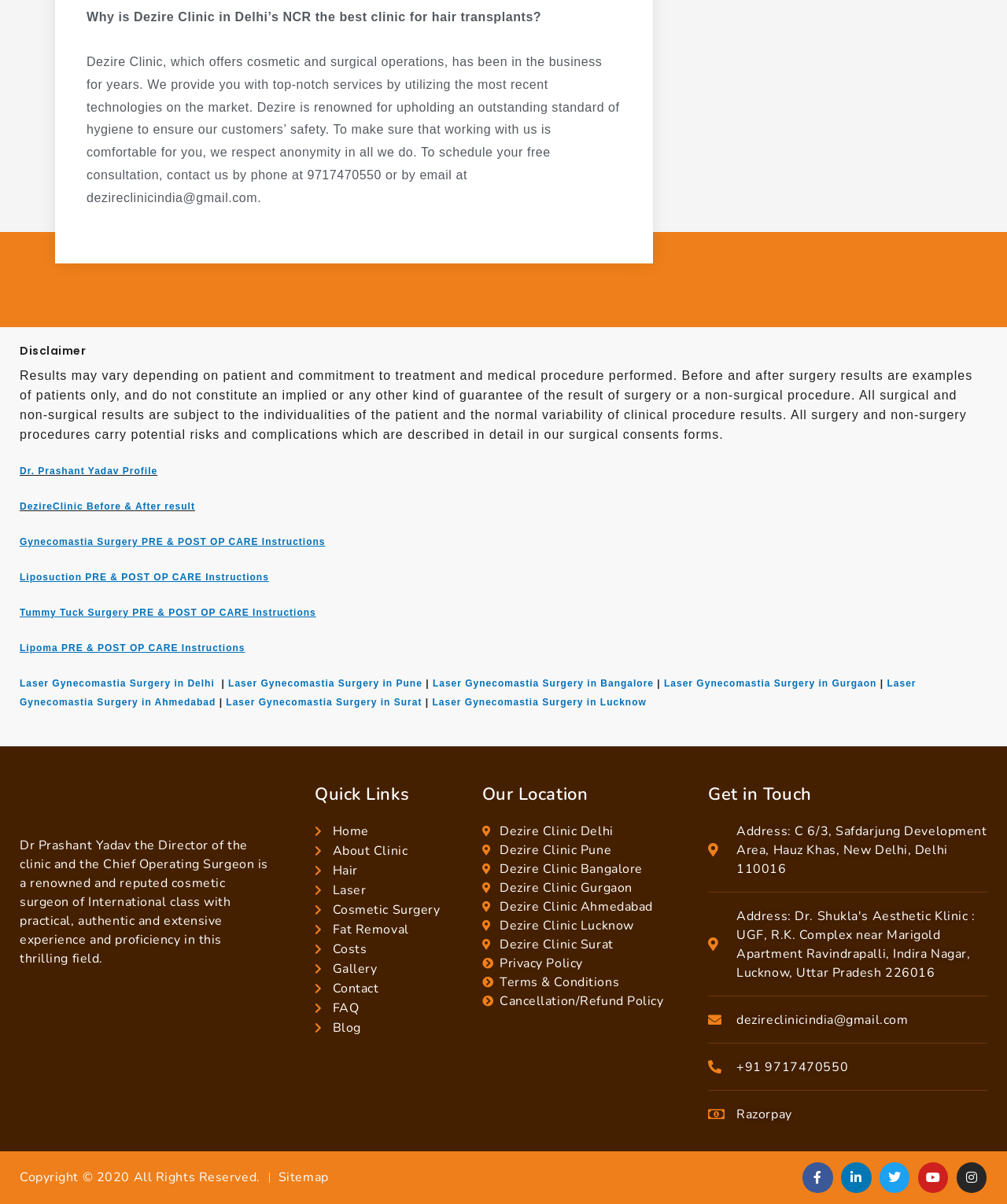Identify the bounding box coordinates of the clickable region to carry out the given instruction: "Sort messages by date".

None